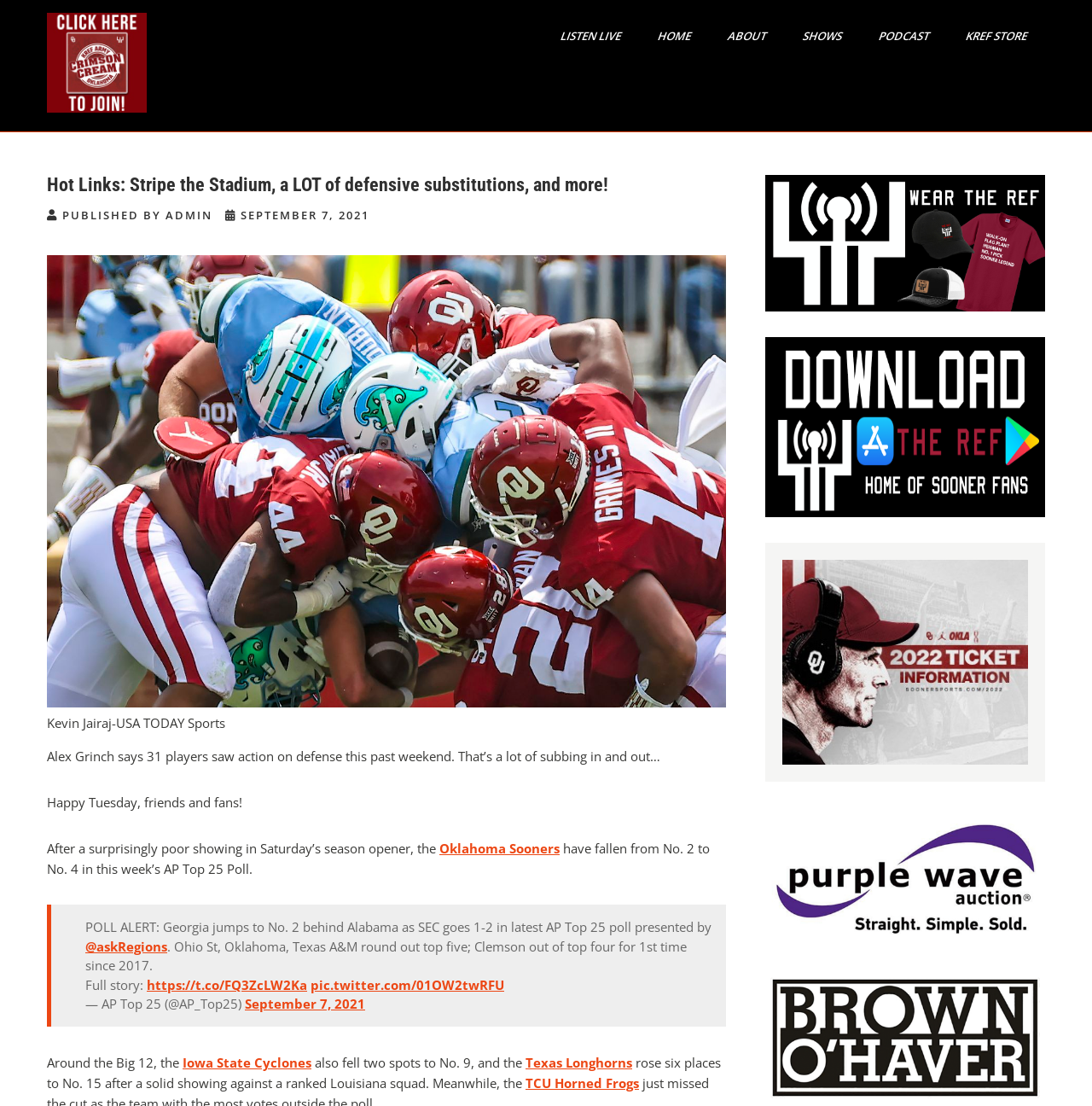Determine the bounding box coordinates of the clickable region to follow the instruction: "Click on the KREF STORE link".

[0.863, 0.015, 0.963, 0.049]